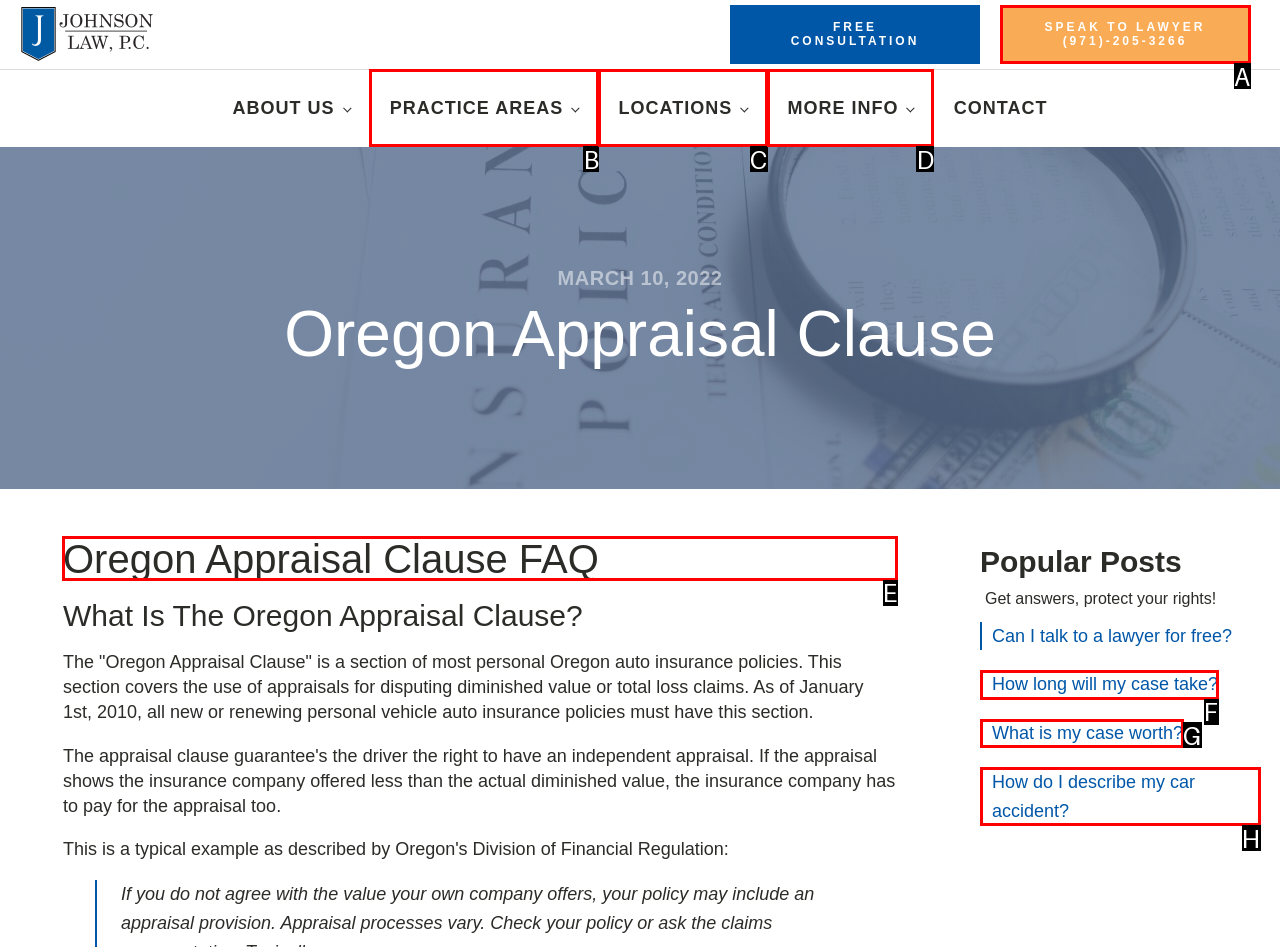Tell me which one HTML element I should click to complete the following task: Read the 'Oregon Appraisal Clause FAQ' Answer with the option's letter from the given choices directly.

E